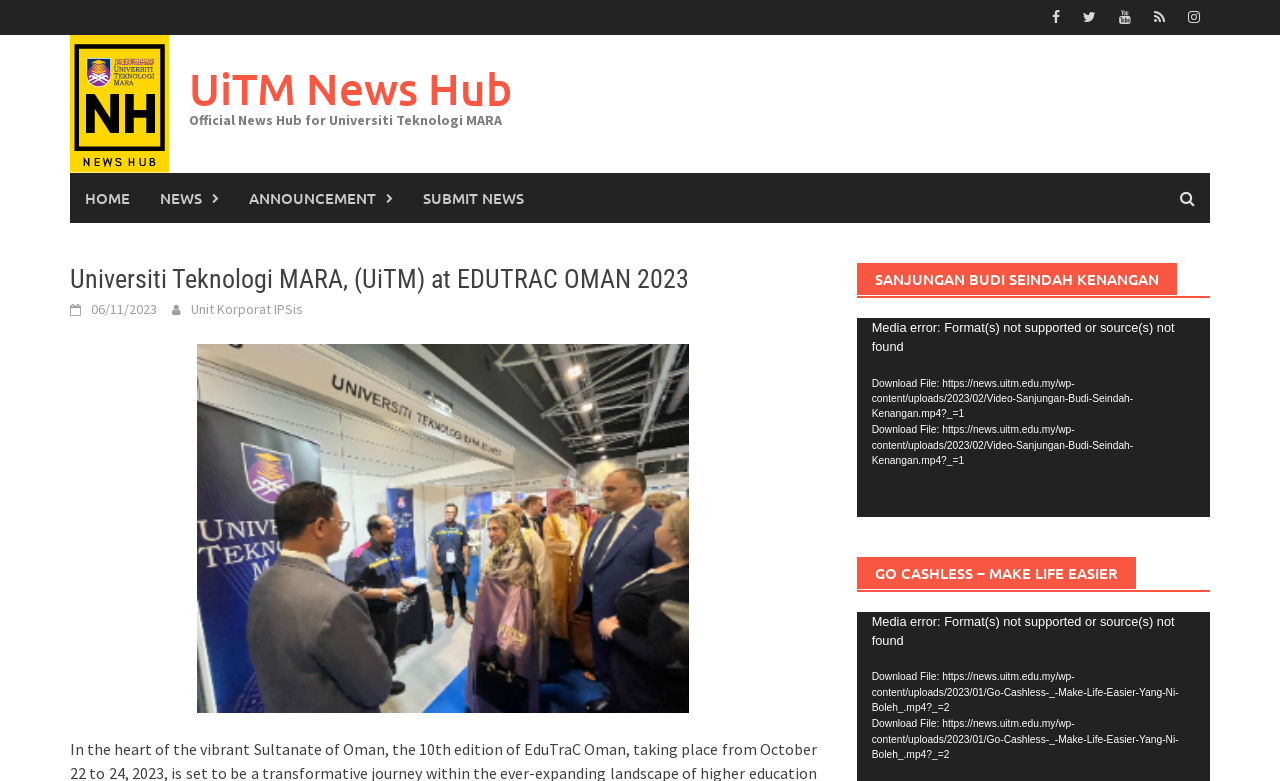Identify the bounding box coordinates of the region that needs to be clicked to carry out this instruction: "Click the 'Services' link". Provide these coordinates as four float numbers ranging from 0 to 1, i.e., [left, top, right, bottom].

None